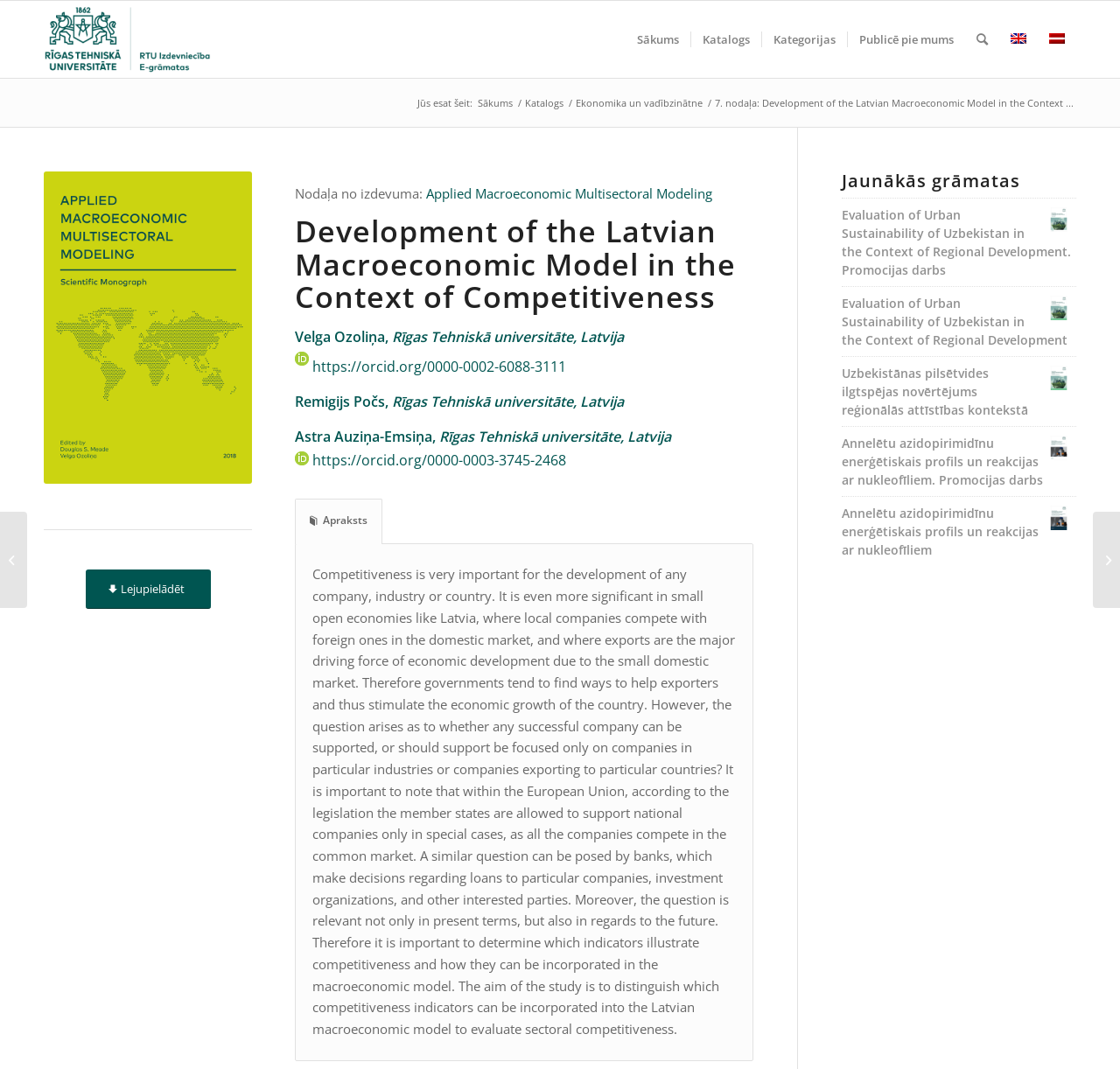Provide a one-word or brief phrase answer to the question:
What is the topic of the monograph?

Macroeconomic modeling